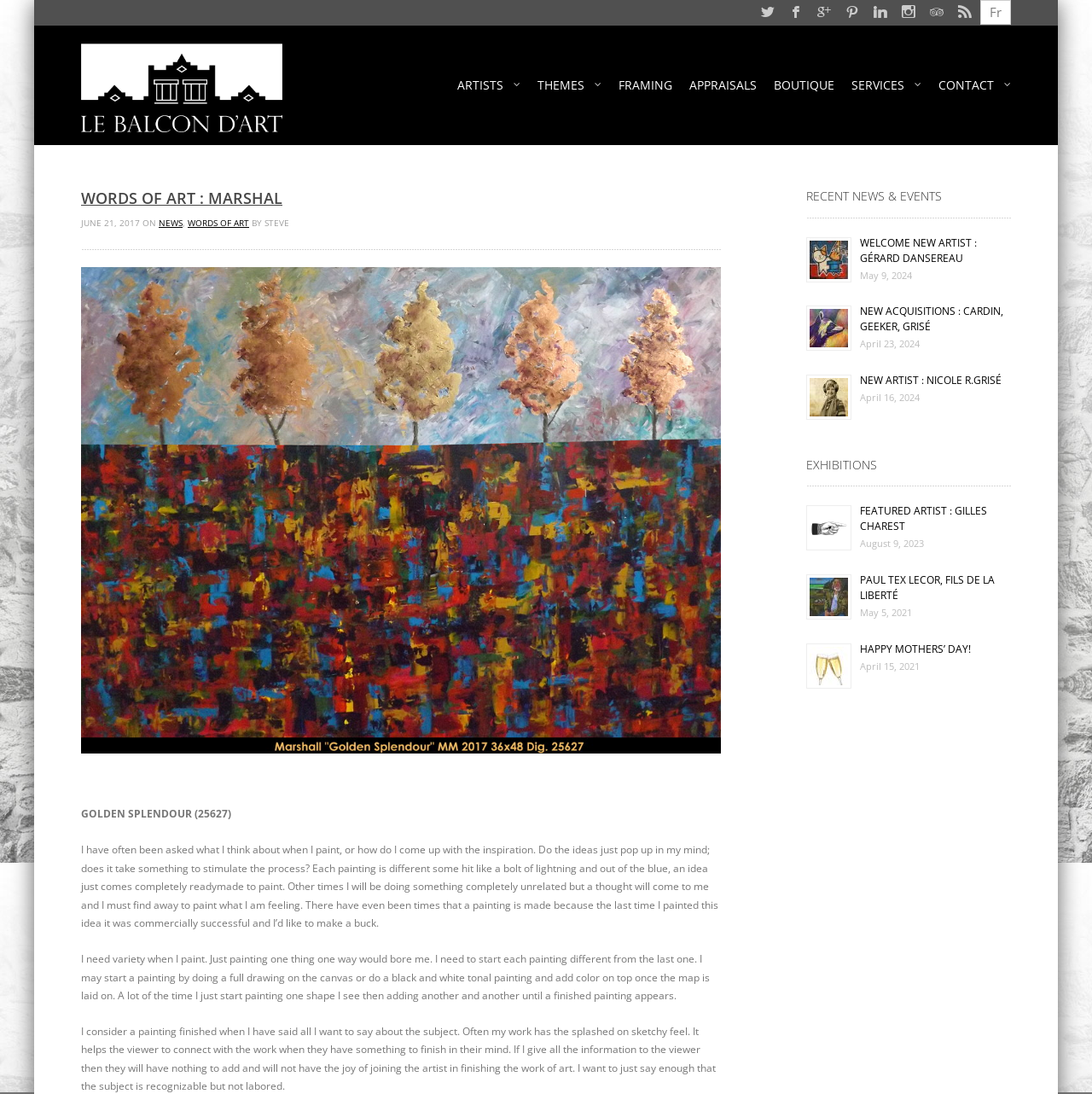Please identify the bounding box coordinates of the region to click in order to complete the given instruction: "Check the 'FEATURED ARTIST : GILLES CHAREST' event". The coordinates should be four float numbers between 0 and 1, i.e., [left, top, right, bottom].

[0.738, 0.461, 0.926, 0.489]